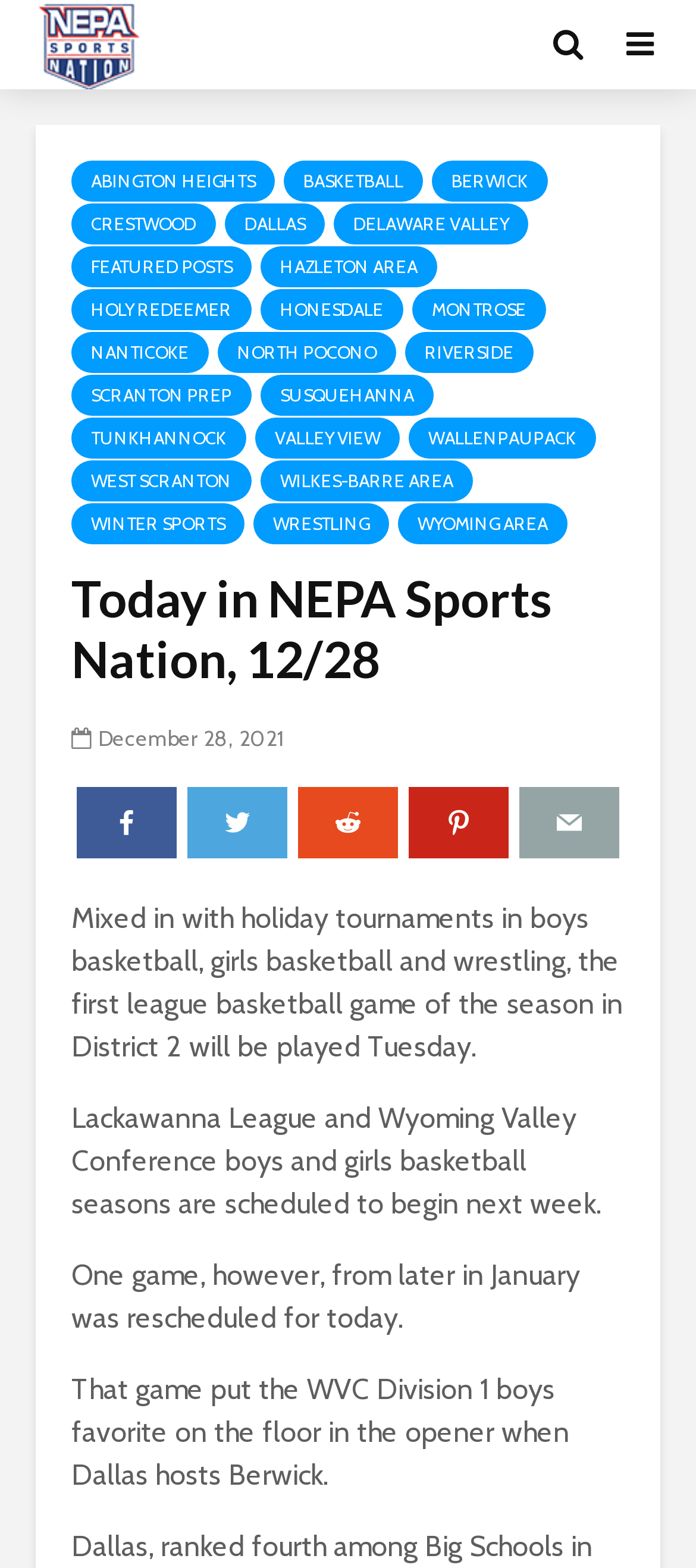Using the given description, provide the bounding box coordinates formatted as (top-left x, top-left y, bottom-right x, bottom-right y), with all values being floating point numbers between 0 and 1. Description: alt="NEPA Sports Nation"

[0.051, 0.0, 0.204, 0.057]